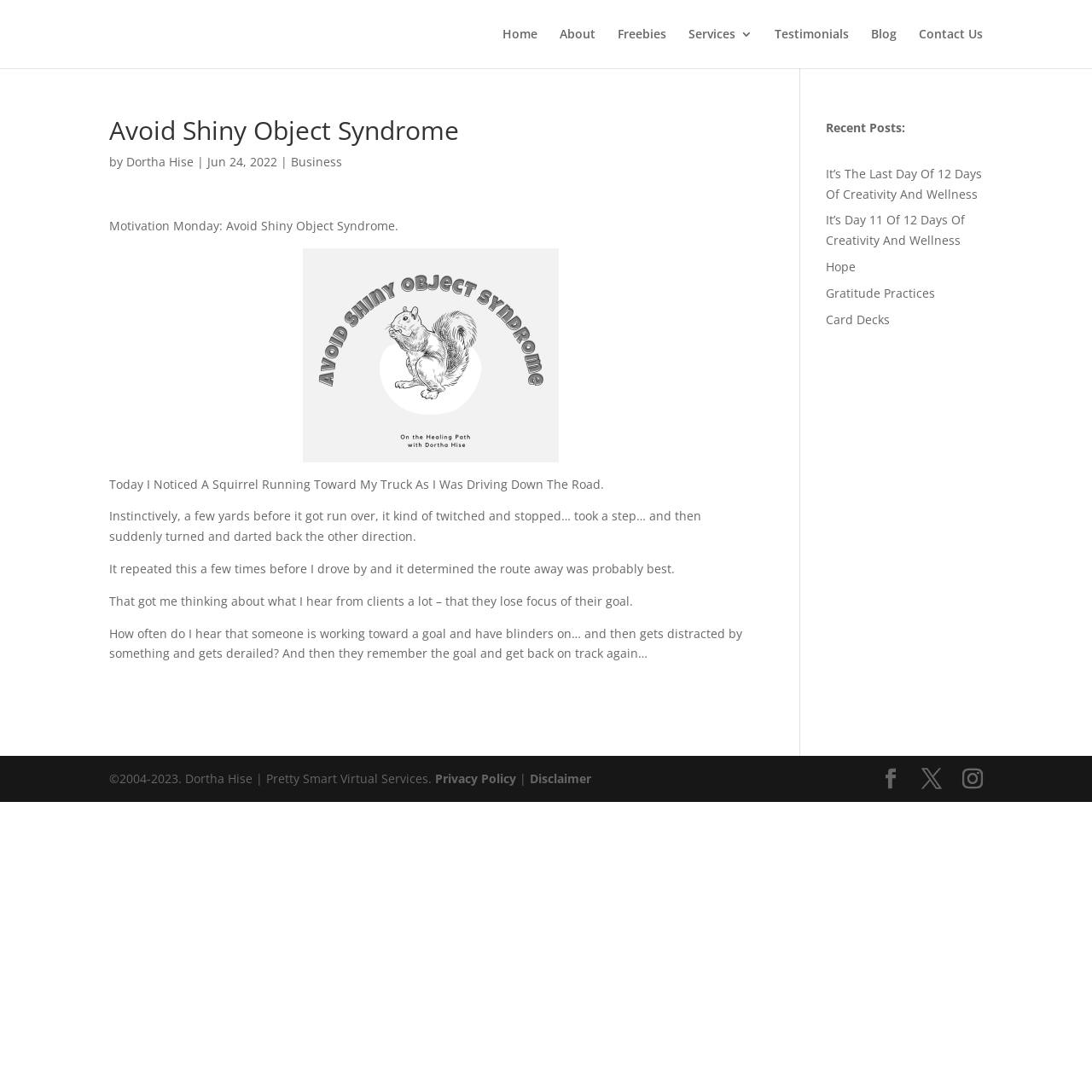Respond to the following question with a brief word or phrase:
What is the author of the article?

Dortha Hise